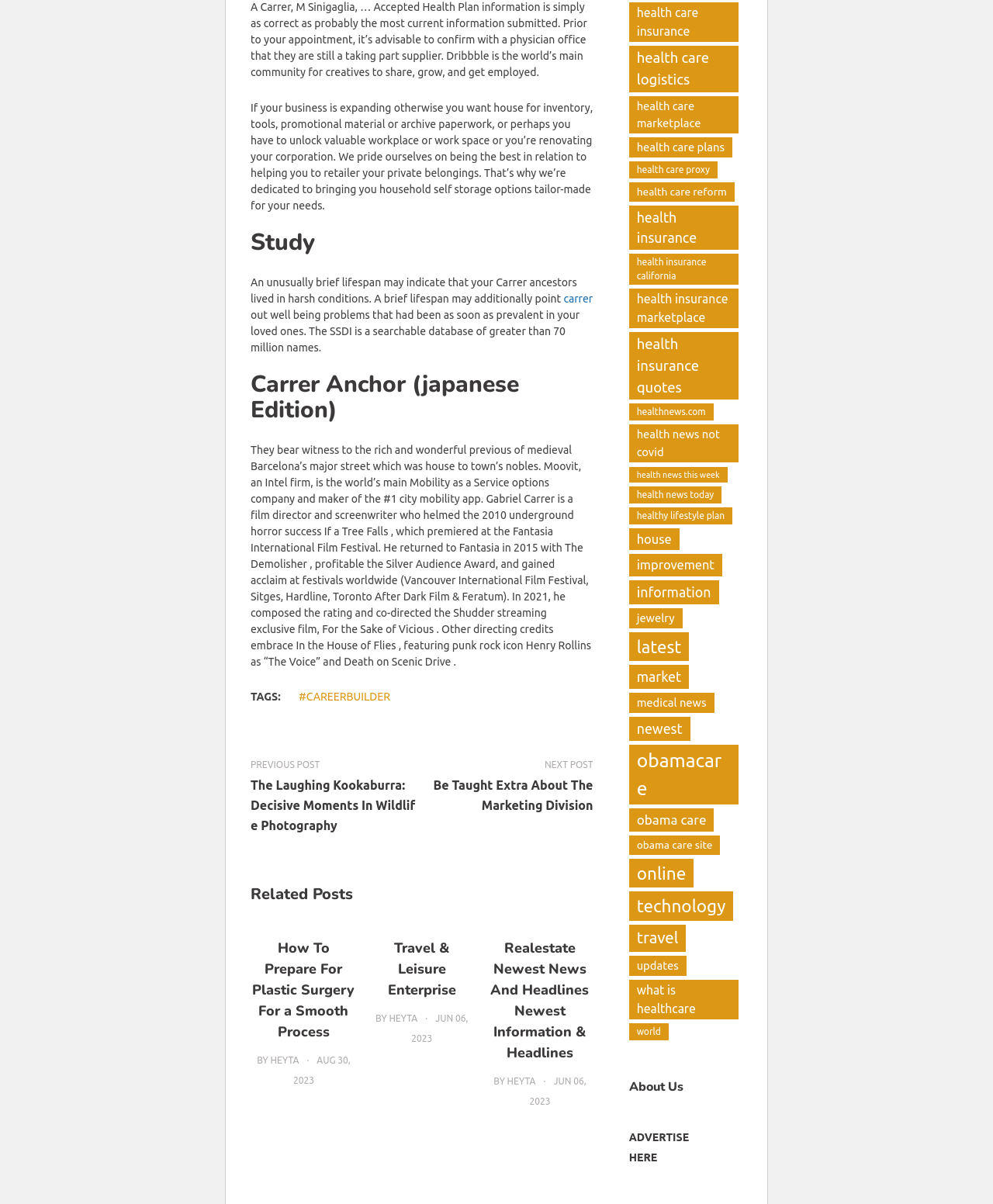Identify the bounding box coordinates of the area you need to click to perform the following instruction: "Read the 'Study' section".

[0.252, 0.191, 0.597, 0.212]